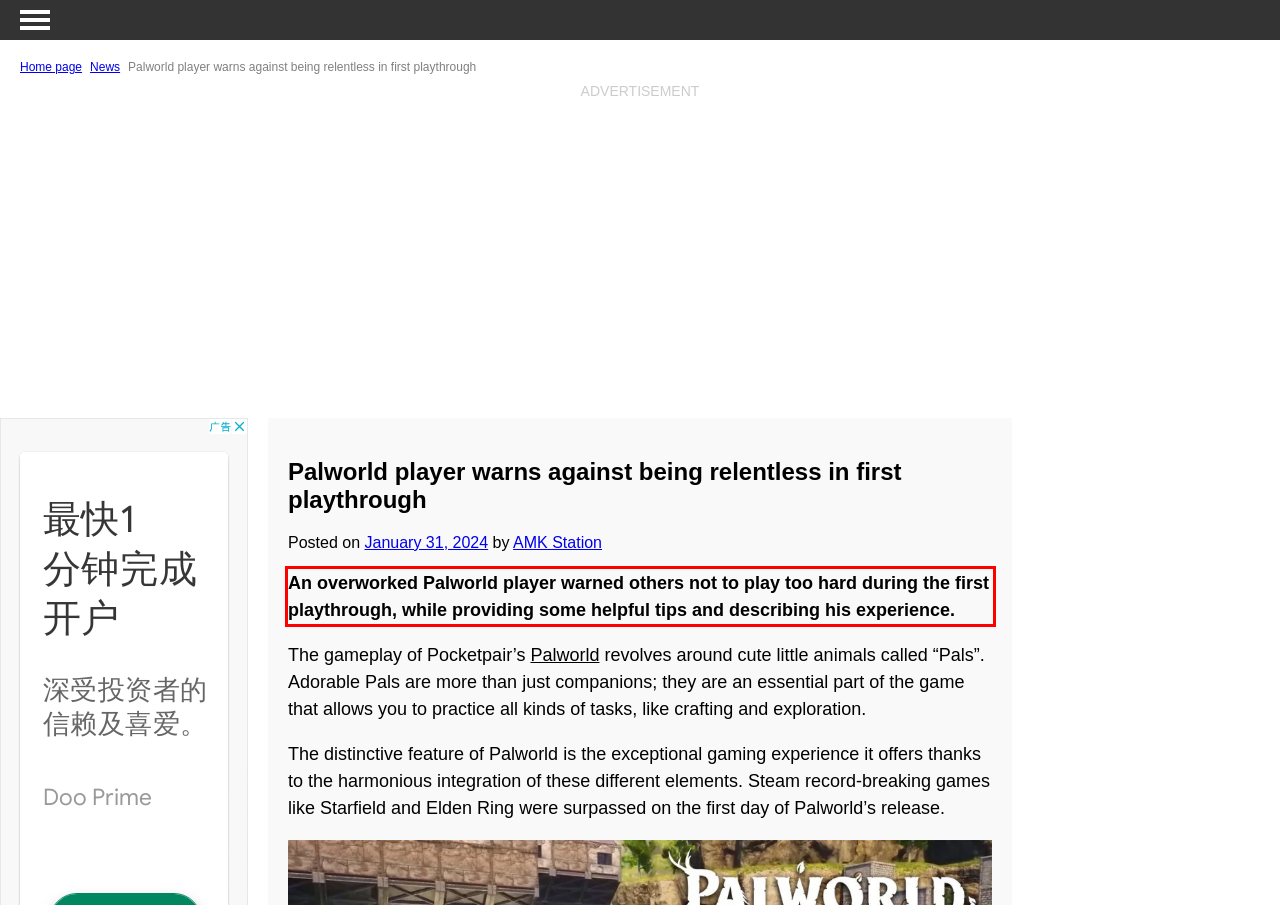Look at the provided screenshot of the webpage and perform OCR on the text within the red bounding box.

An overworked Palworld player warned others not to play too hard during the first playthrough, while providing some helpful tips and describing his experience.